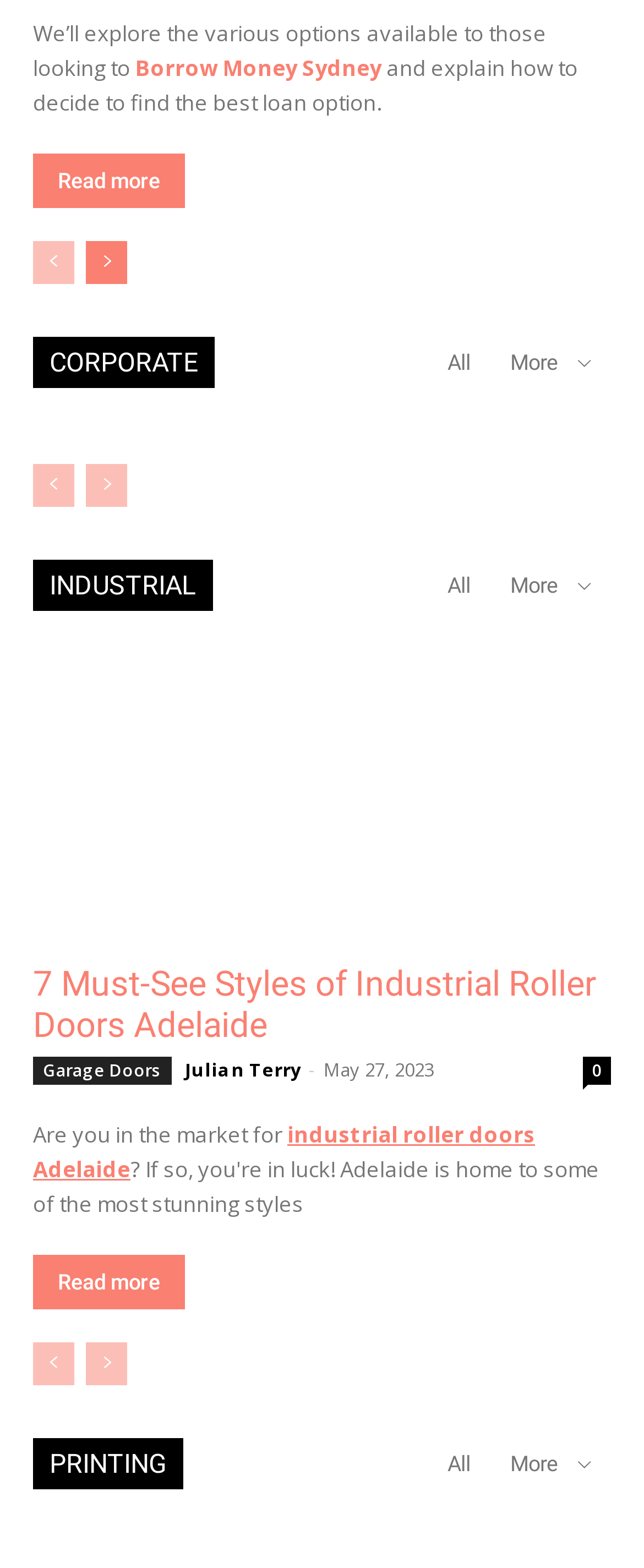Answer this question in one word or a short phrase: How many 'Read more' links are there?

2